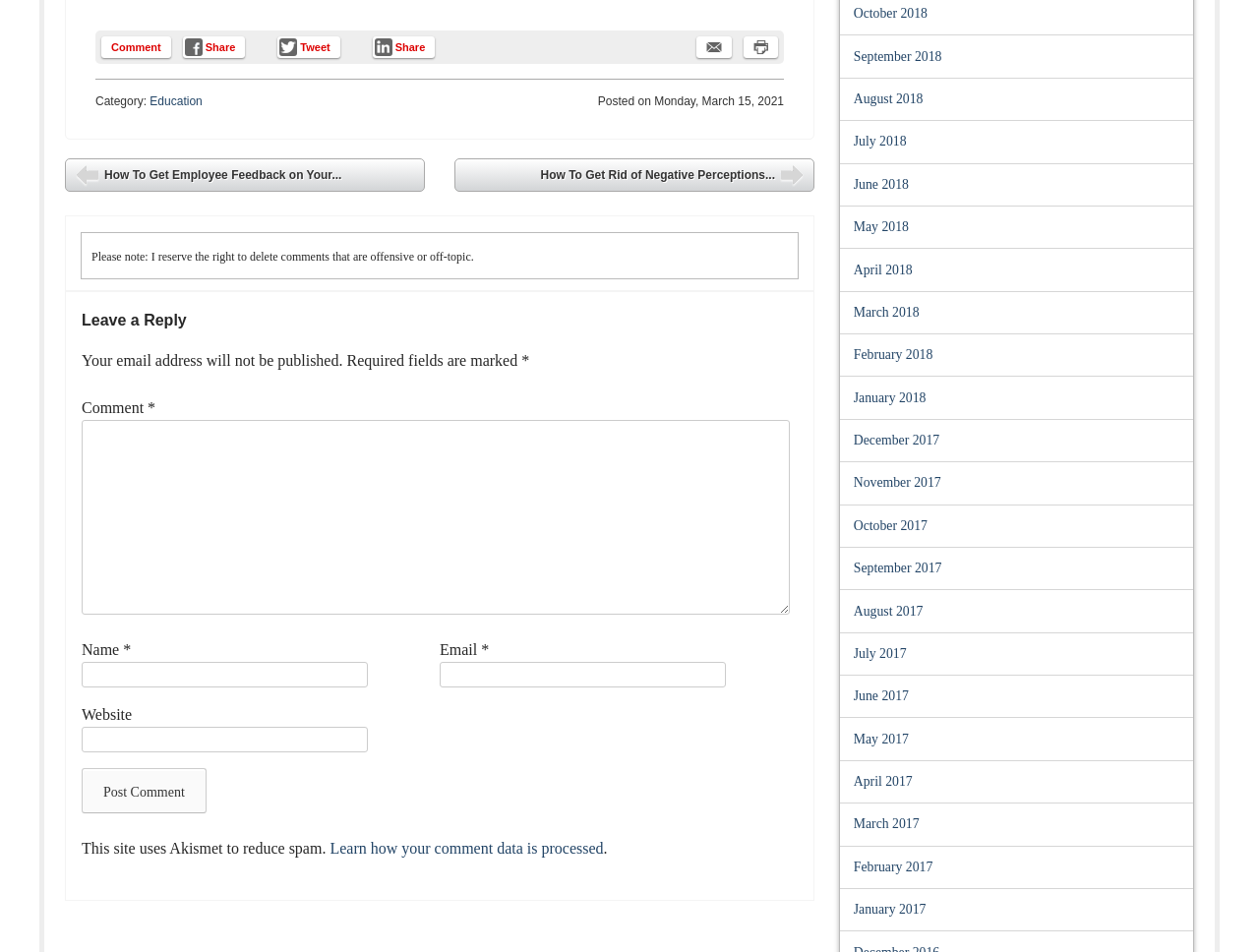Identify the bounding box coordinates of the region that should be clicked to execute the following instruction: "View previous post".

[0.052, 0.166, 0.337, 0.201]